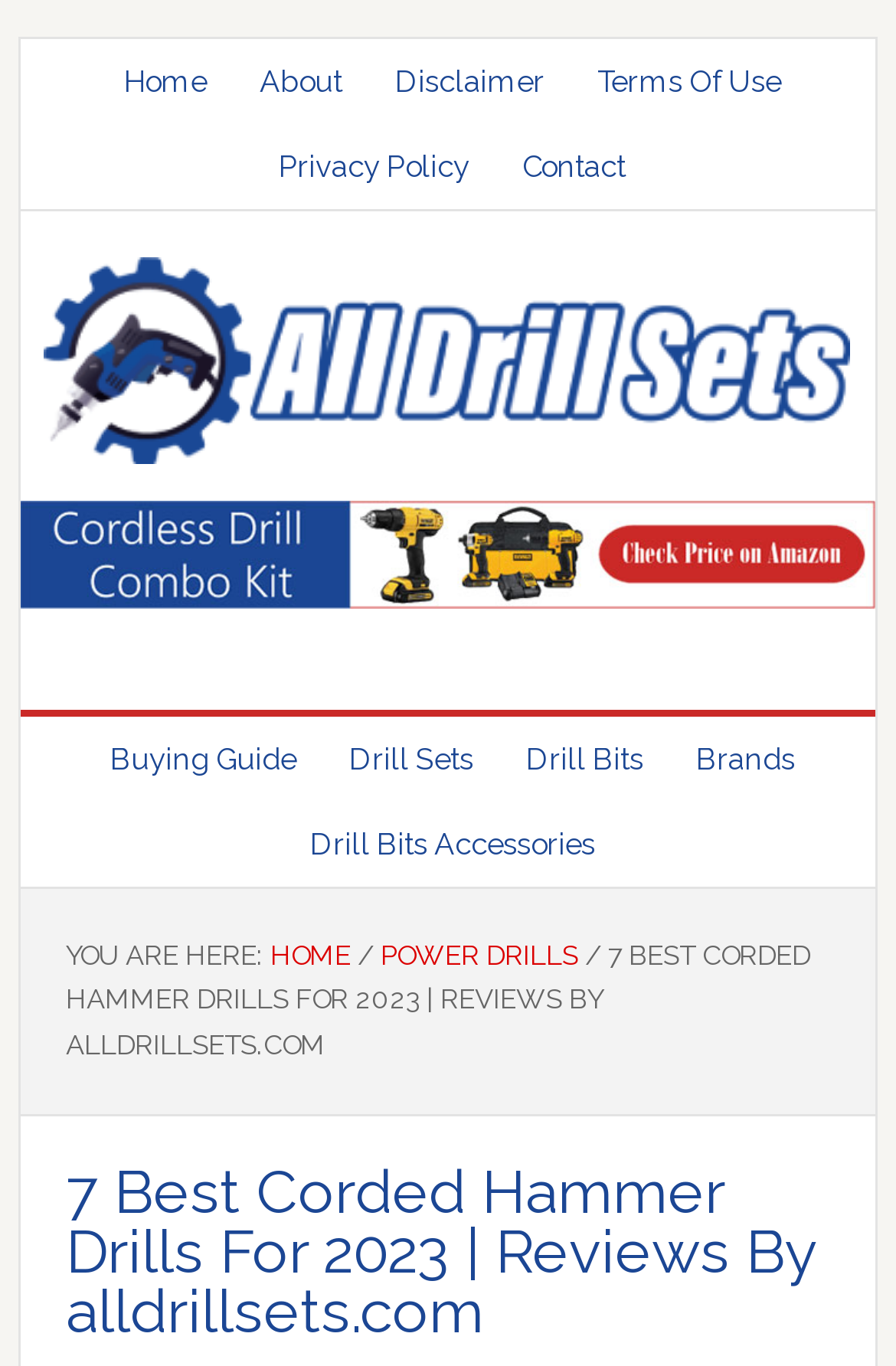What is the link below the 'Disclaimer' link?
Refer to the image and provide a concise answer in one word or phrase.

Terms Of Use